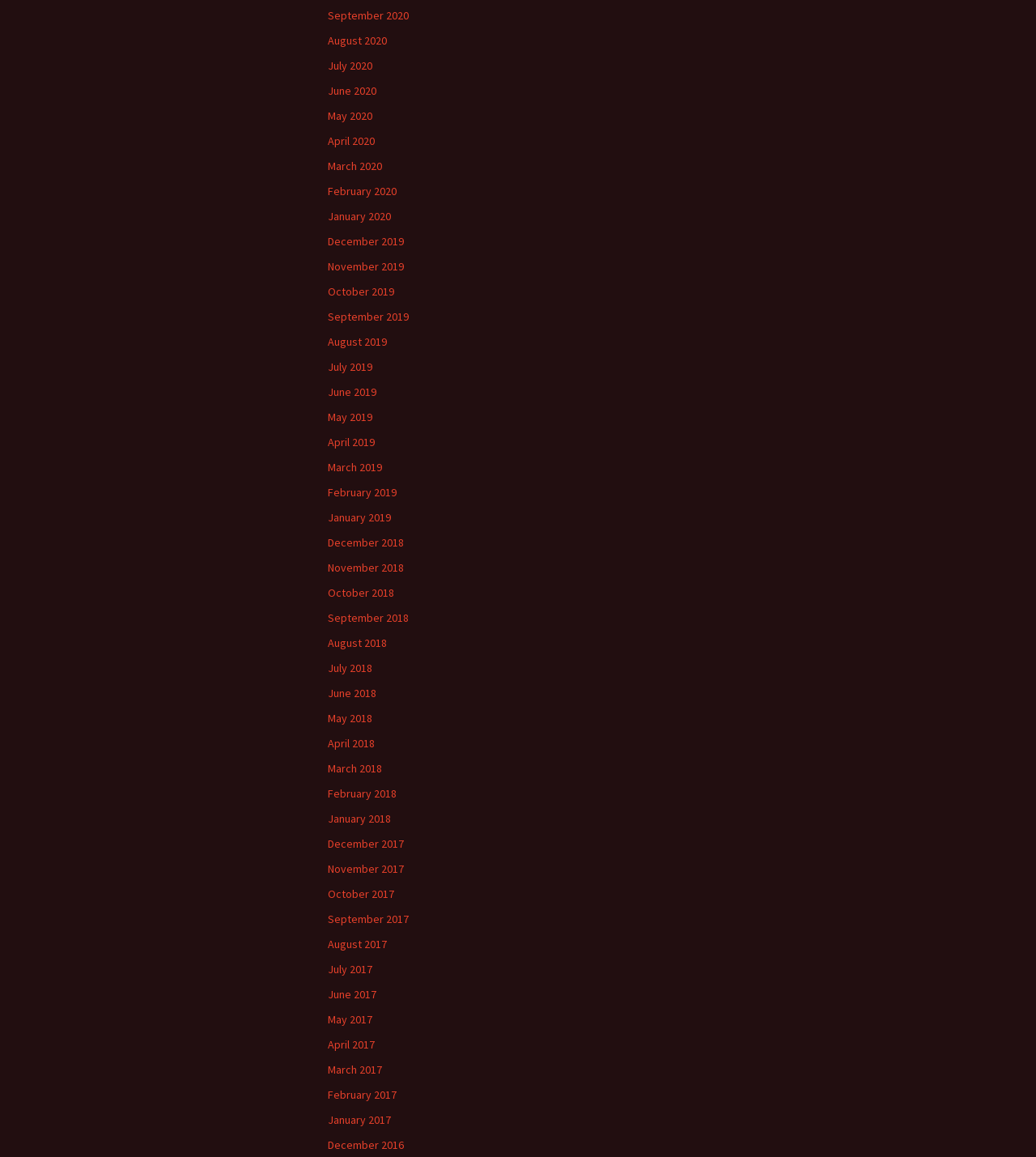Provide the bounding box coordinates for the area that should be clicked to complete the instruction: "View September 2020".

[0.316, 0.007, 0.395, 0.02]